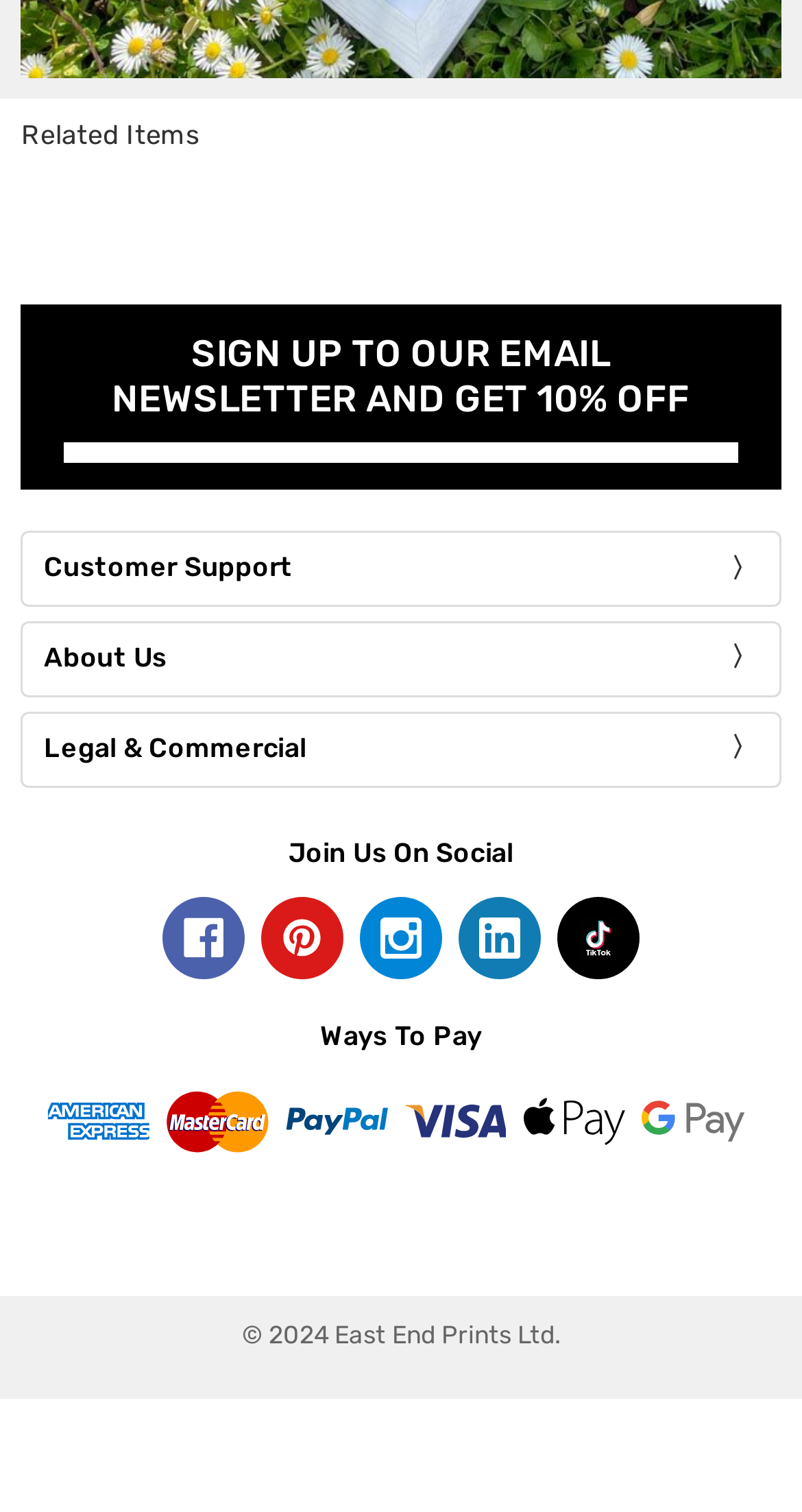Pinpoint the bounding box coordinates of the area that should be clicked to complete the following instruction: "Follow on Instagram". The coordinates must be given as four float numbers between 0 and 1, i.e., [left, top, right, bottom].

[0.203, 0.593, 0.305, 0.648]